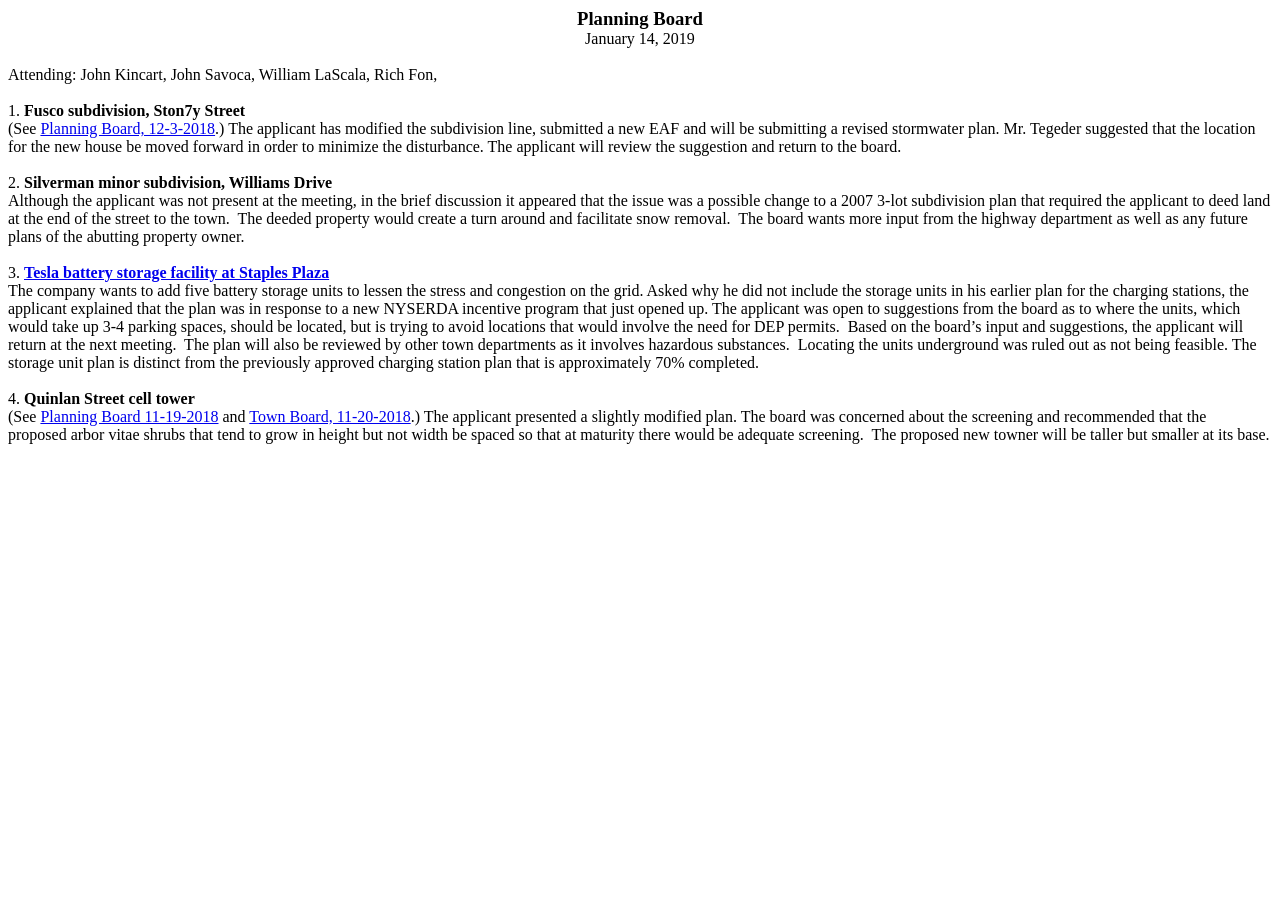Summarize the webpage comprehensively, mentioning all visible components.

The webpage appears to be a meeting minutes or a summary of a planning board meeting. At the top, there is a title "Planning Board" followed by the date "January 14, 2019". Below the title, there is a list of attendees, including John Kincart, John Savoca, William LaScala, and Rich Fon.

The main content of the webpage is divided into four sections, each labeled with a number (1, 2, 3, and 4) and a brief description of a planning project. The first section discusses the Fusco subdivision on Stony Street, where the applicant has modified the subdivision line and submitted a new EAF. The second section talks about the Silverman minor subdivision on Williams Drive, where the issue is a possible change to a 2007 3-lot subdivision plan.

The third section is about the Tesla battery storage facility at Staples Plaza, where the company wants to add five battery storage units to lessen the stress and congestion on the grid. The applicant is open to suggestions from the board as to where the units should be located. The fourth section discusses the Quinlan Street cell tower, where the applicant presented a slightly modified plan and the board was concerned about the screening.

Throughout the webpage, there are links to other planning board meetings and town board meetings, which provide additional context to the discussions. The text is densely packed, with minimal spacing between sections, and there are no images on the page.